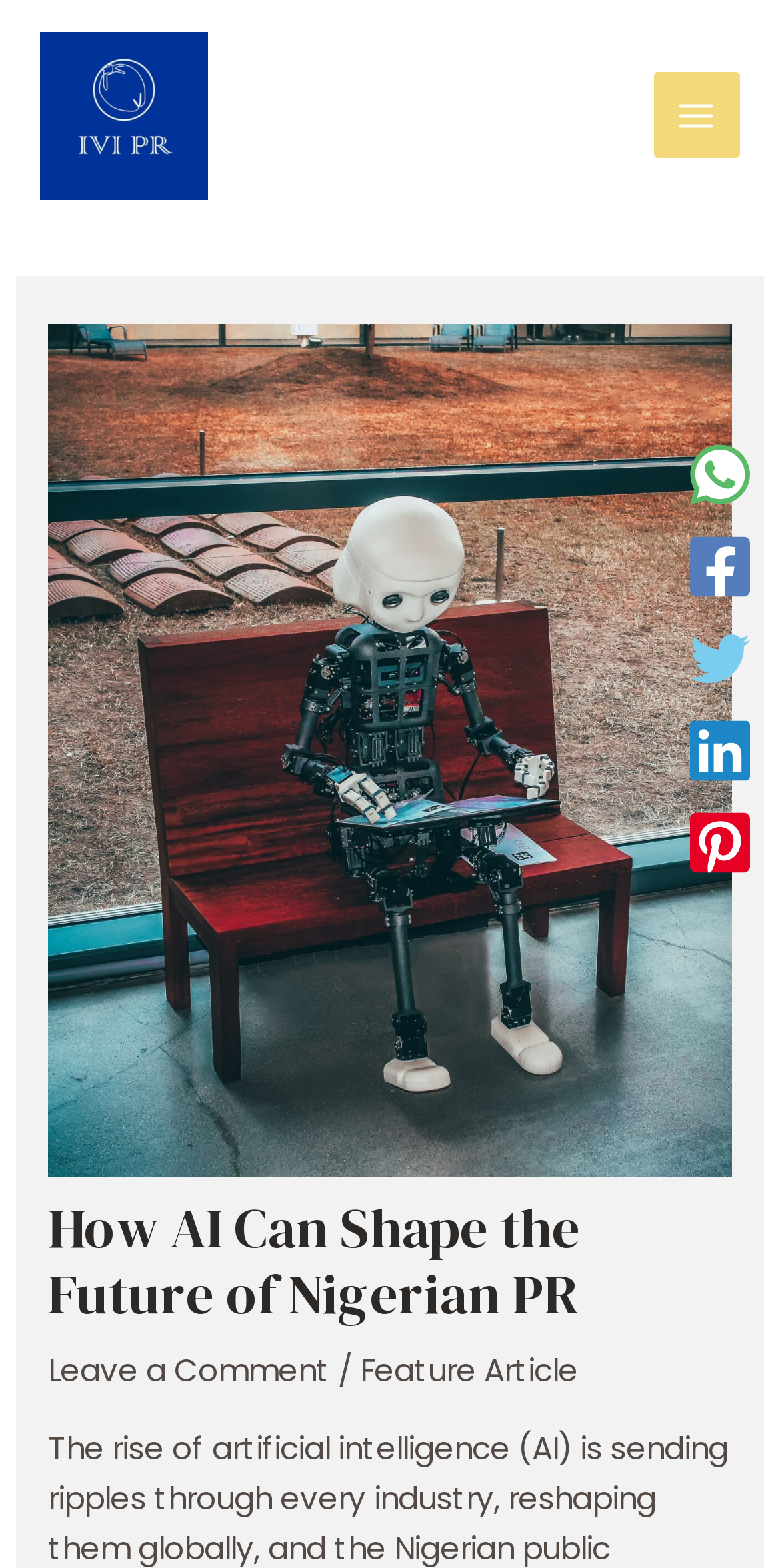Given the element description, predict the bounding box coordinates in the format (top-left x, top-left y, bottom-right x, bottom-right y). Make sure all values are between 0 and 1. Here is the element description: October 3, 2020October 3, 2020

None